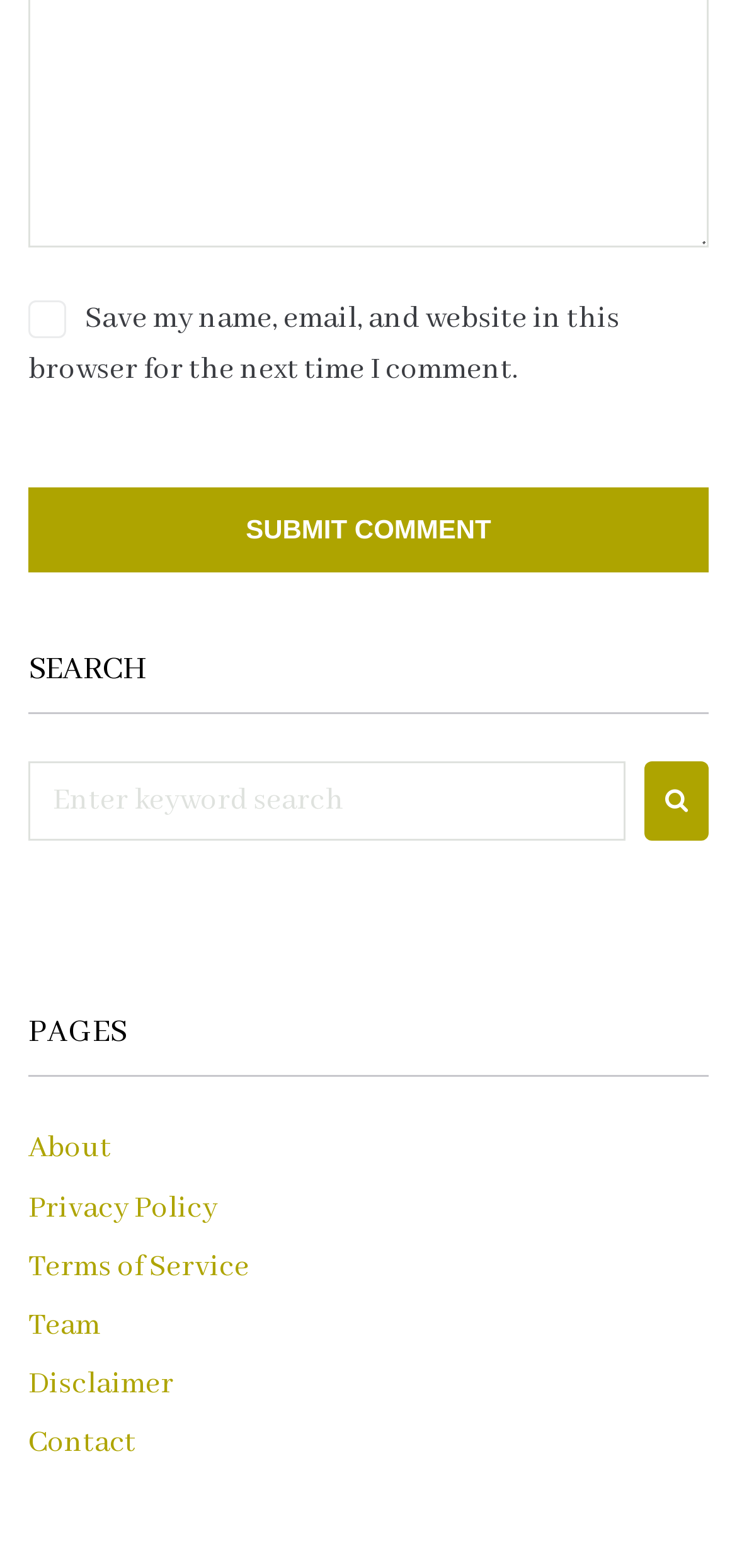Determine the bounding box coordinates of the clickable region to carry out the instruction: "contact us".

[0.038, 0.909, 0.185, 0.933]